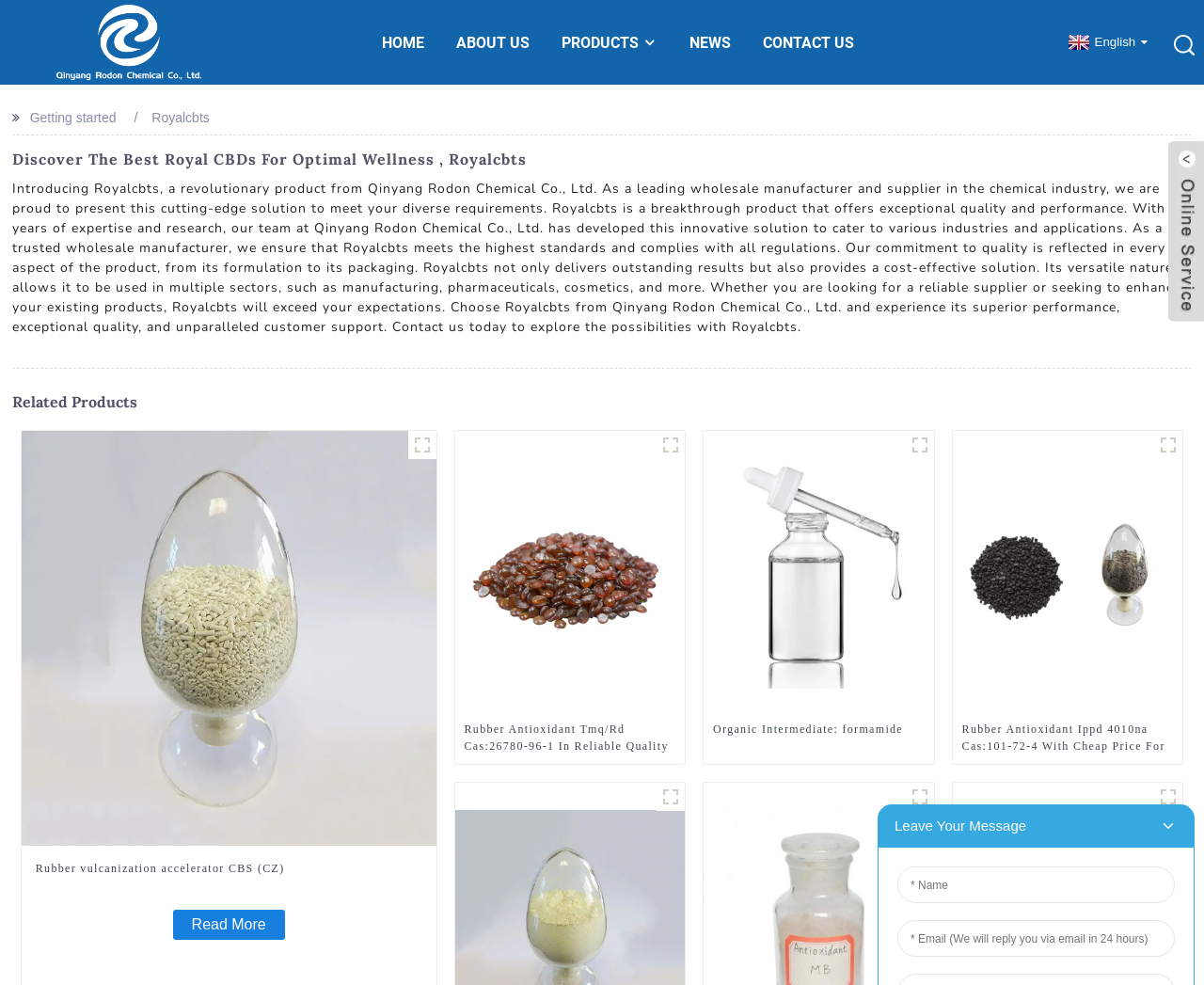Determine the bounding box coordinates for the area you should click to complete the following instruction: "Switch to English language".

[0.883, 0.035, 0.953, 0.05]